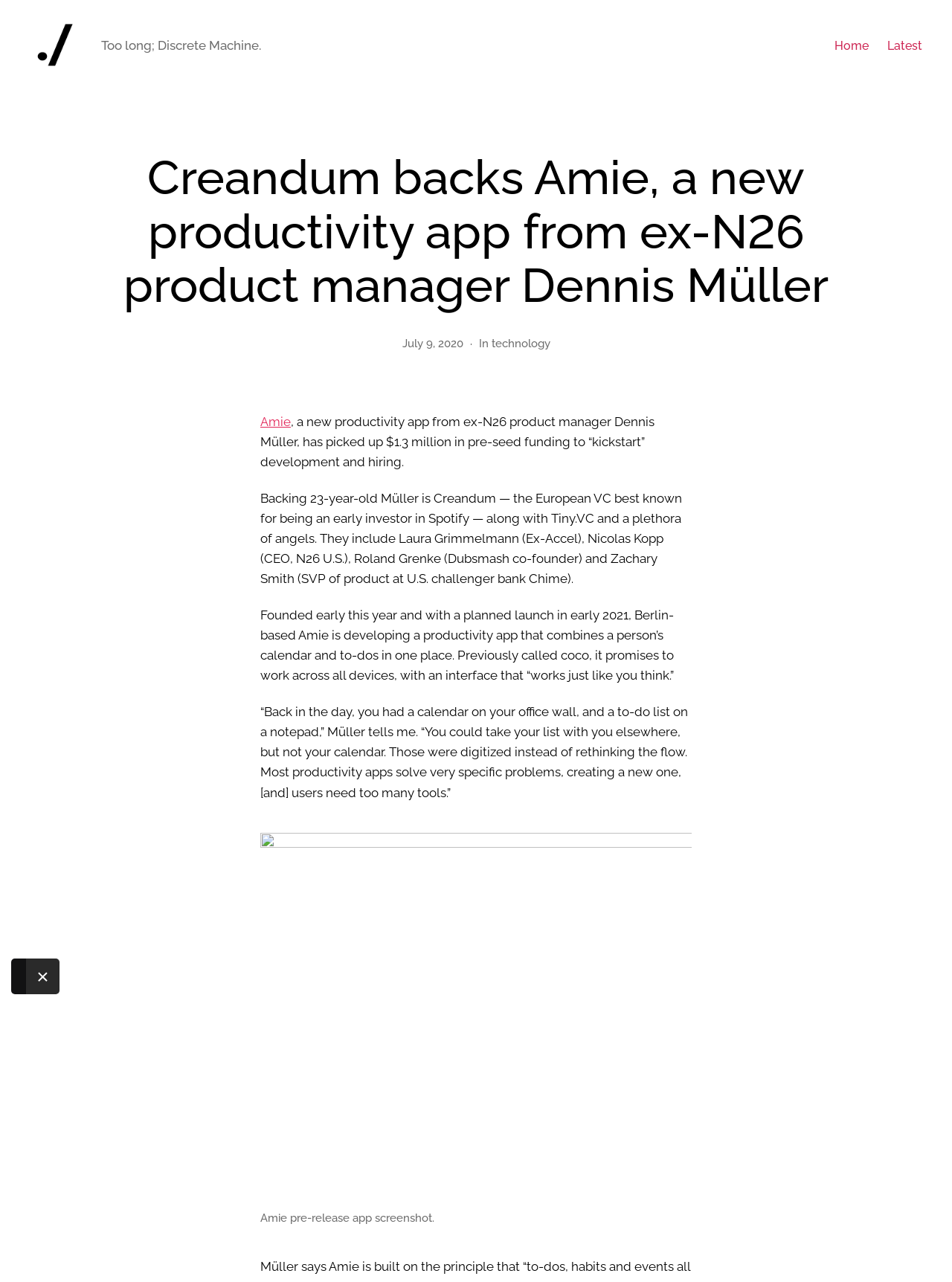Offer a detailed account of what is visible on the webpage.

The webpage appears to be an article from a technology news website, specifically about a new productivity app called Amie. At the top left, there is a link to "The Discrete Machine" accompanied by an image with the same name. Below this, there is a brief summary of the article, "Too long; Discrete Machine." 

On the top right, there is a horizontal navigation menu with links to "Home" and "Latest". 

The main content of the article is divided into sections. The first section has a heading that reads "Creandum backs Amie, a new productivity app from ex-N26 product manager Dennis Müller". Below this, there is a link to the date "July 9, 2020", followed by a brief description of the article's topic. 

The article then proceeds to discuss Amie, a new productivity app that has received $1.3 million in pre-seed funding. The text describes the app's features, its development, and its planned launch in early 2021. There are quotes from the app's founder, Dennis Müller, explaining the inspiration behind the app. 

In the middle of the article, there is an image of the Amie pre-release app screenshot. 

At the bottom left, there is a button to "Close ×".